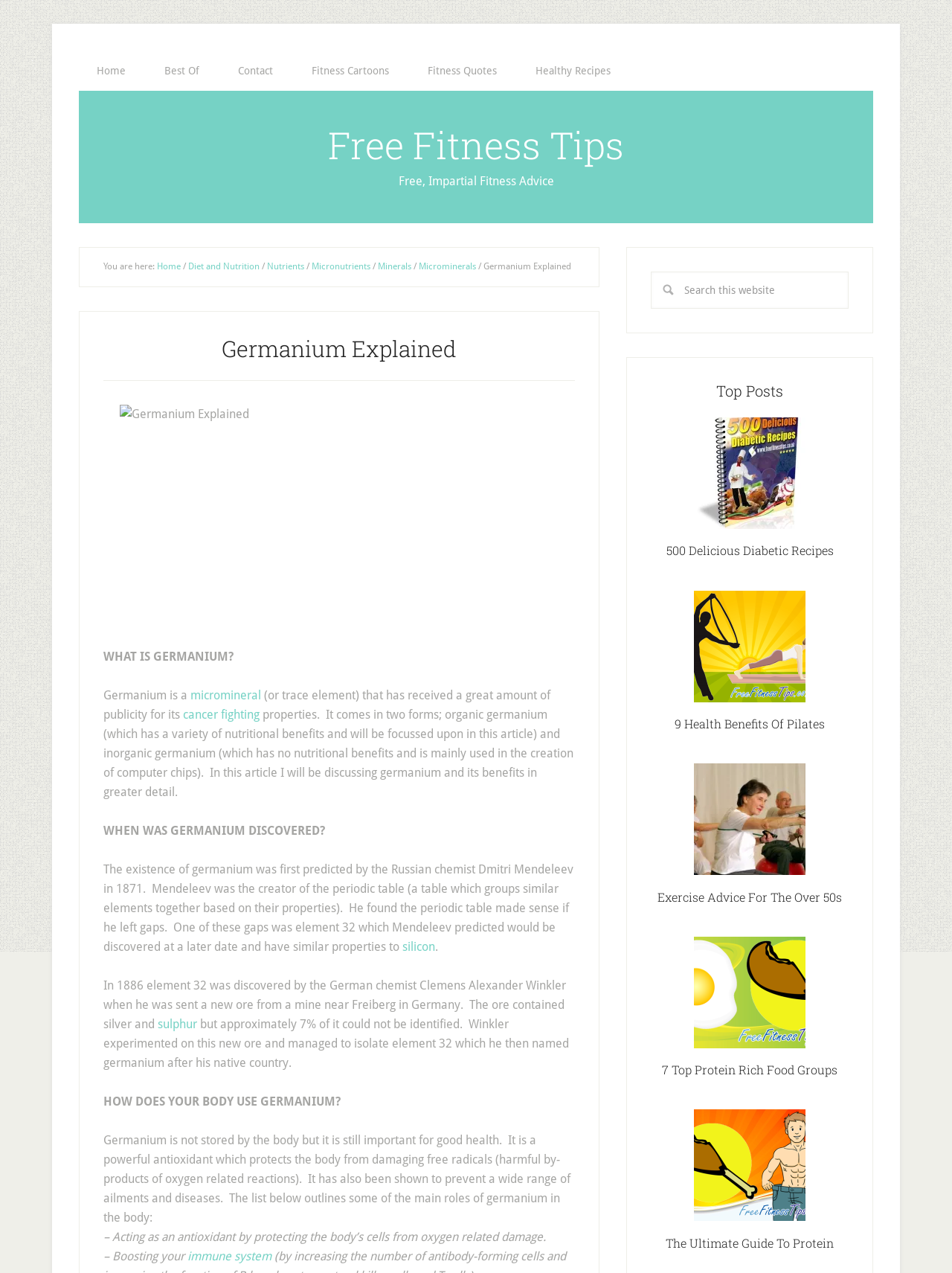Find the bounding box coordinates for the area that must be clicked to perform this action: "Learn about the benefits of germanium".

[0.109, 0.54, 0.2, 0.551]